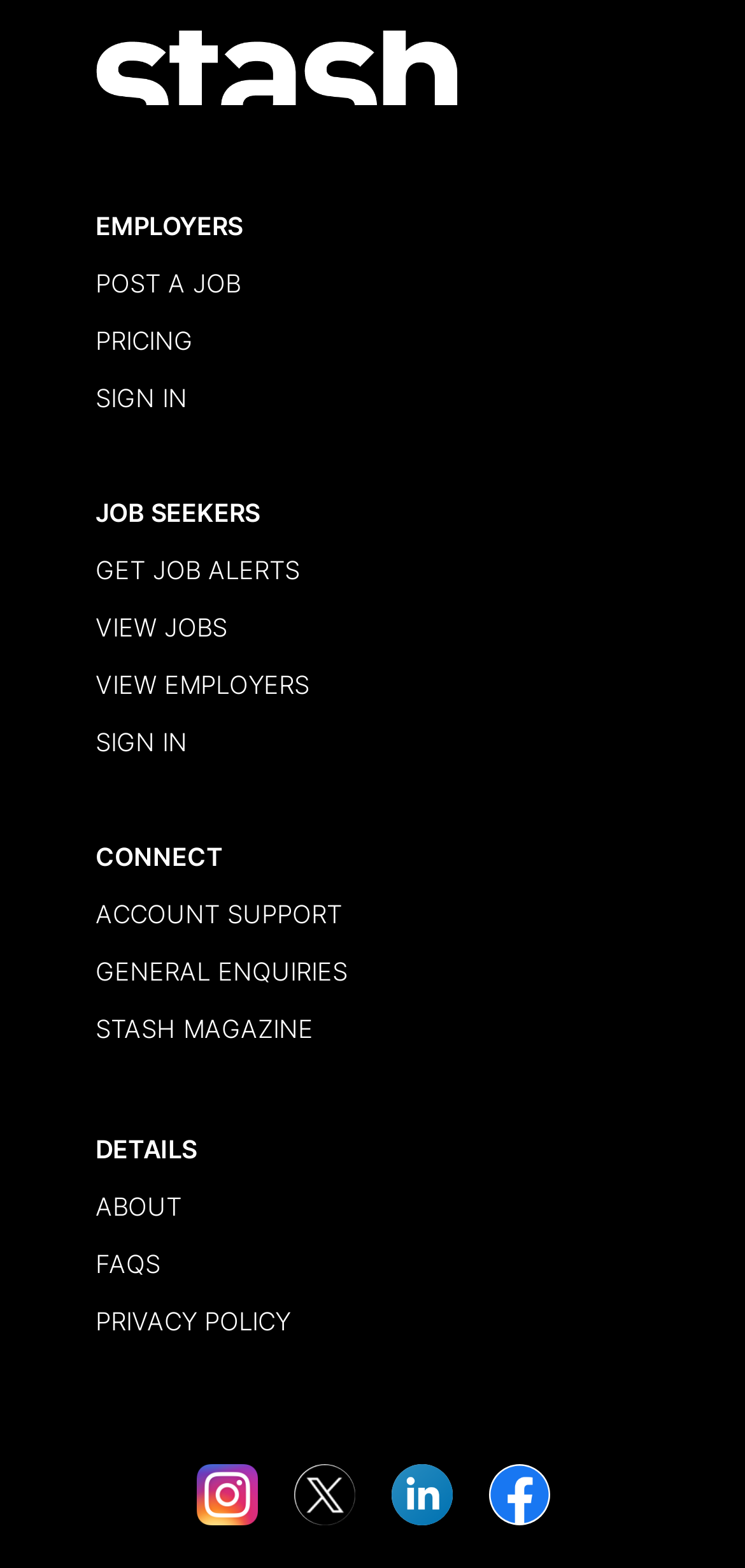How many image elements are there in the bottom section?
Answer the question with a single word or phrase by looking at the picture.

4